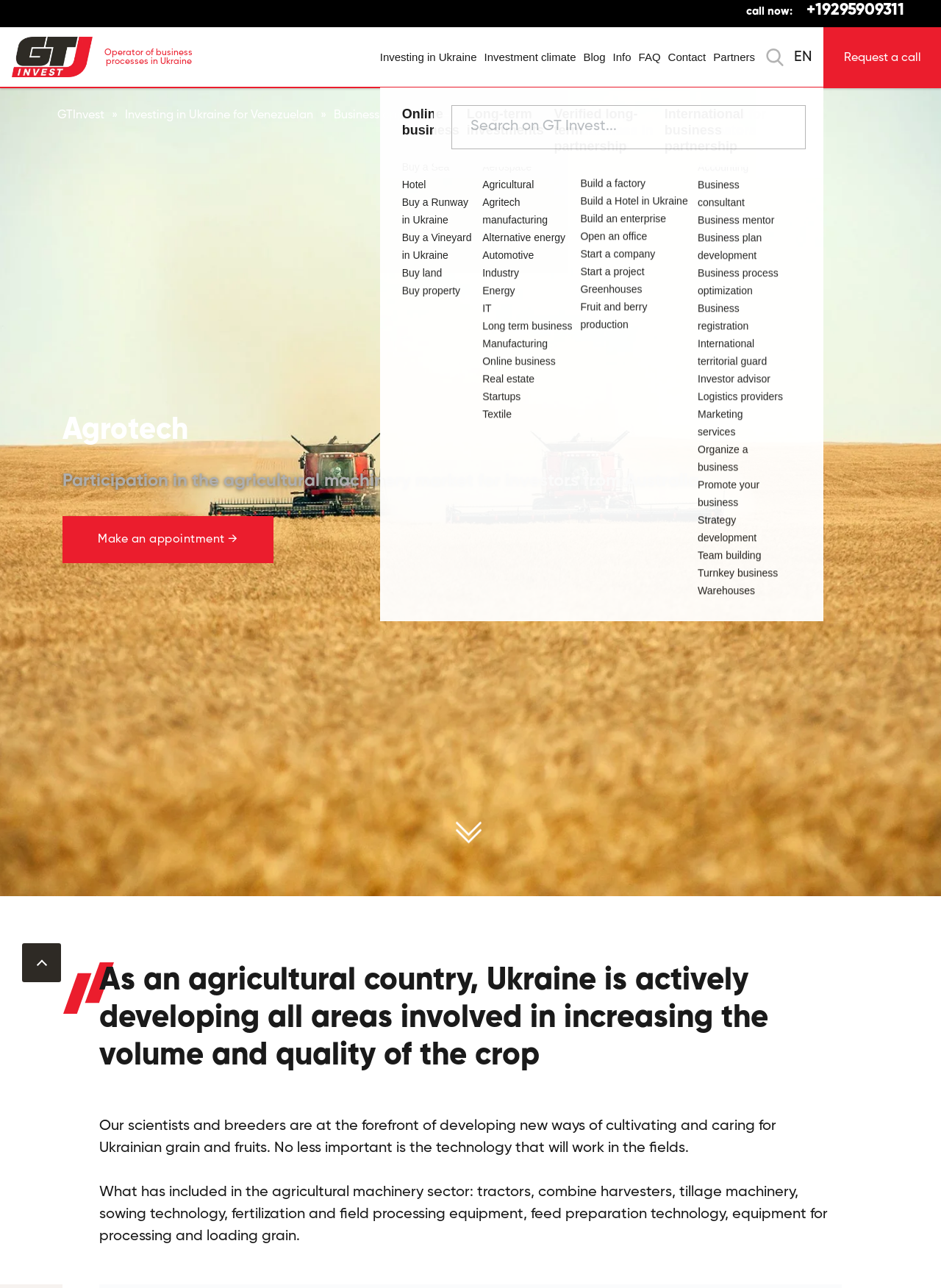Please predict the bounding box coordinates of the element's region where a click is necessary to complete the following instruction: "Click the 'Request a call' link". The coordinates should be represented by four float numbers between 0 and 1, i.e., [left, top, right, bottom].

[0.875, 0.021, 1.0, 0.067]